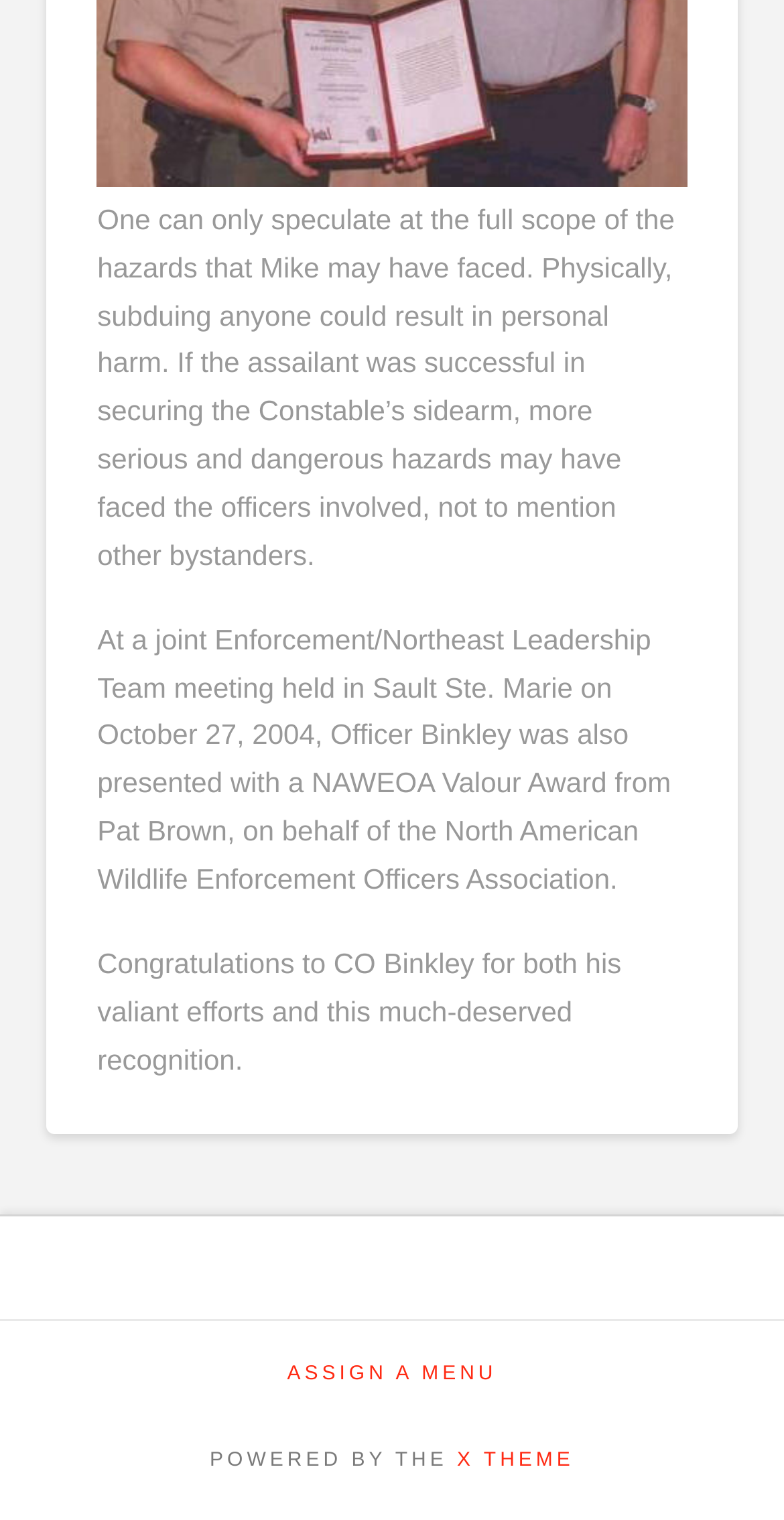What is the location of the joint Enforcement/Northeast Leadership Team meeting?
Based on the screenshot, respond with a single word or phrase.

Sault Ste. Marie